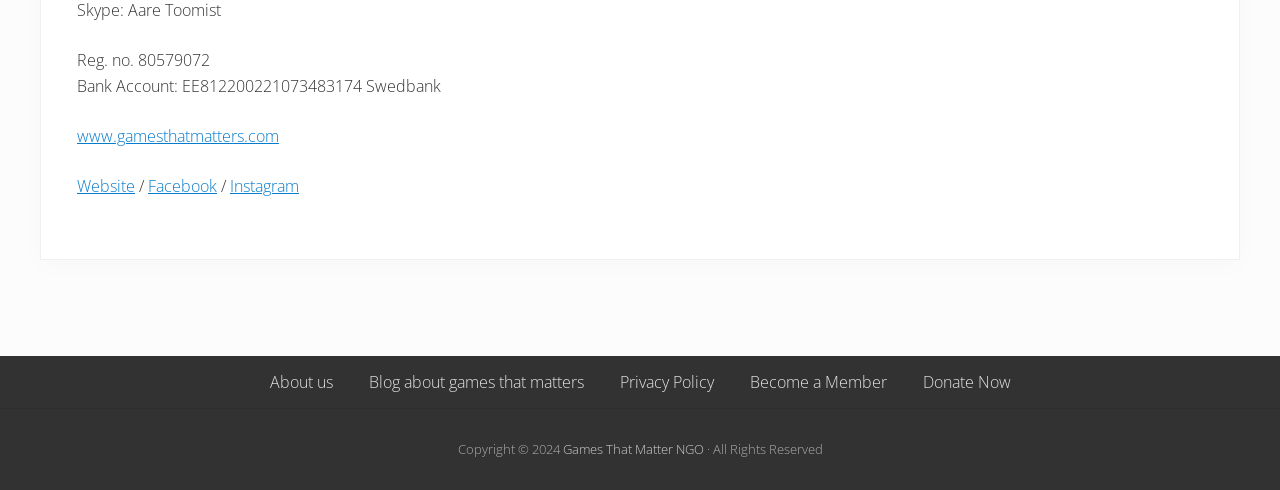Please respond to the question with a concise word or phrase:
What is the bank account number?

EE812200221073483174